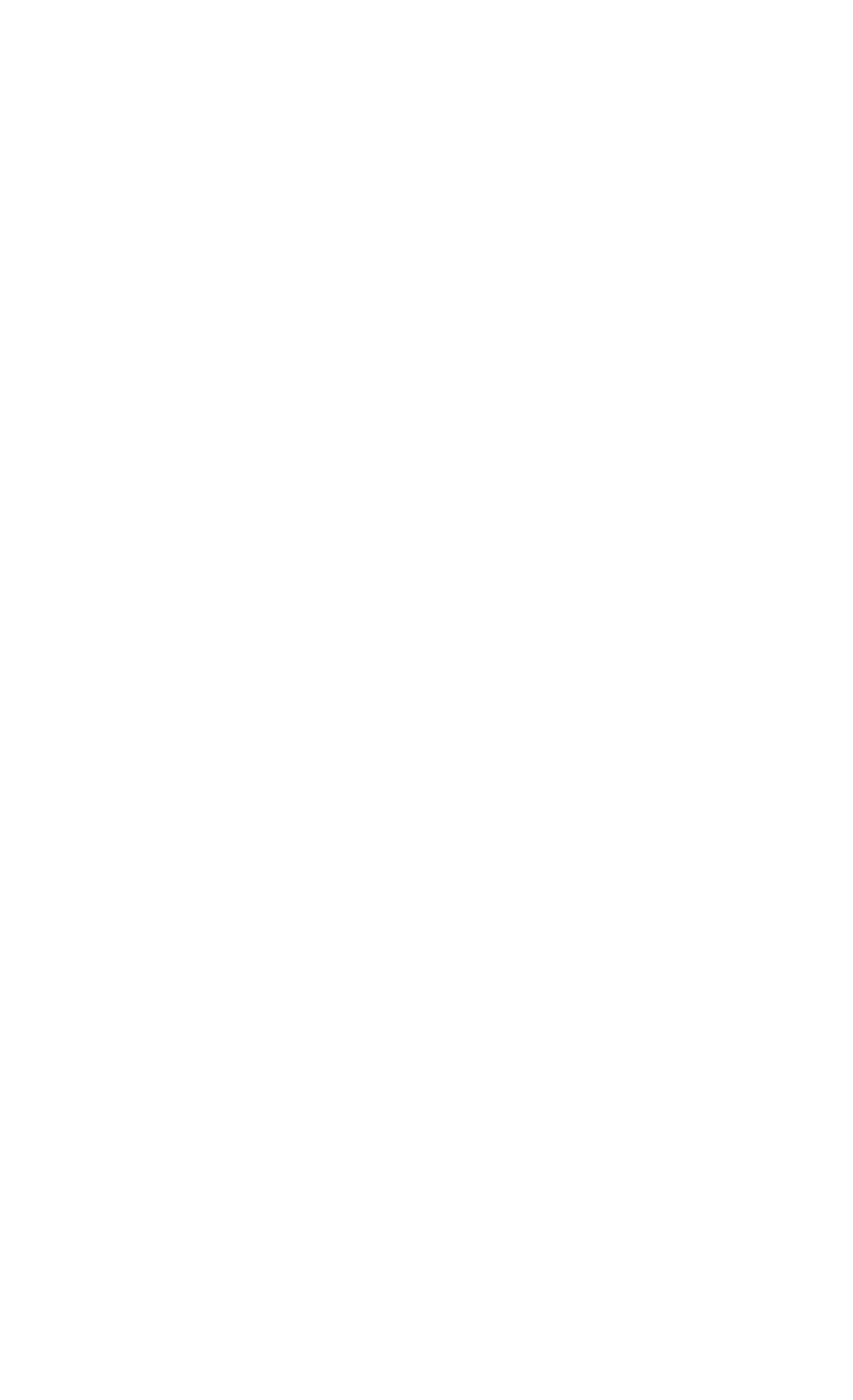Please answer the following question using a single word or phrase: 
How many links are under the 'Sectors' heading?

6